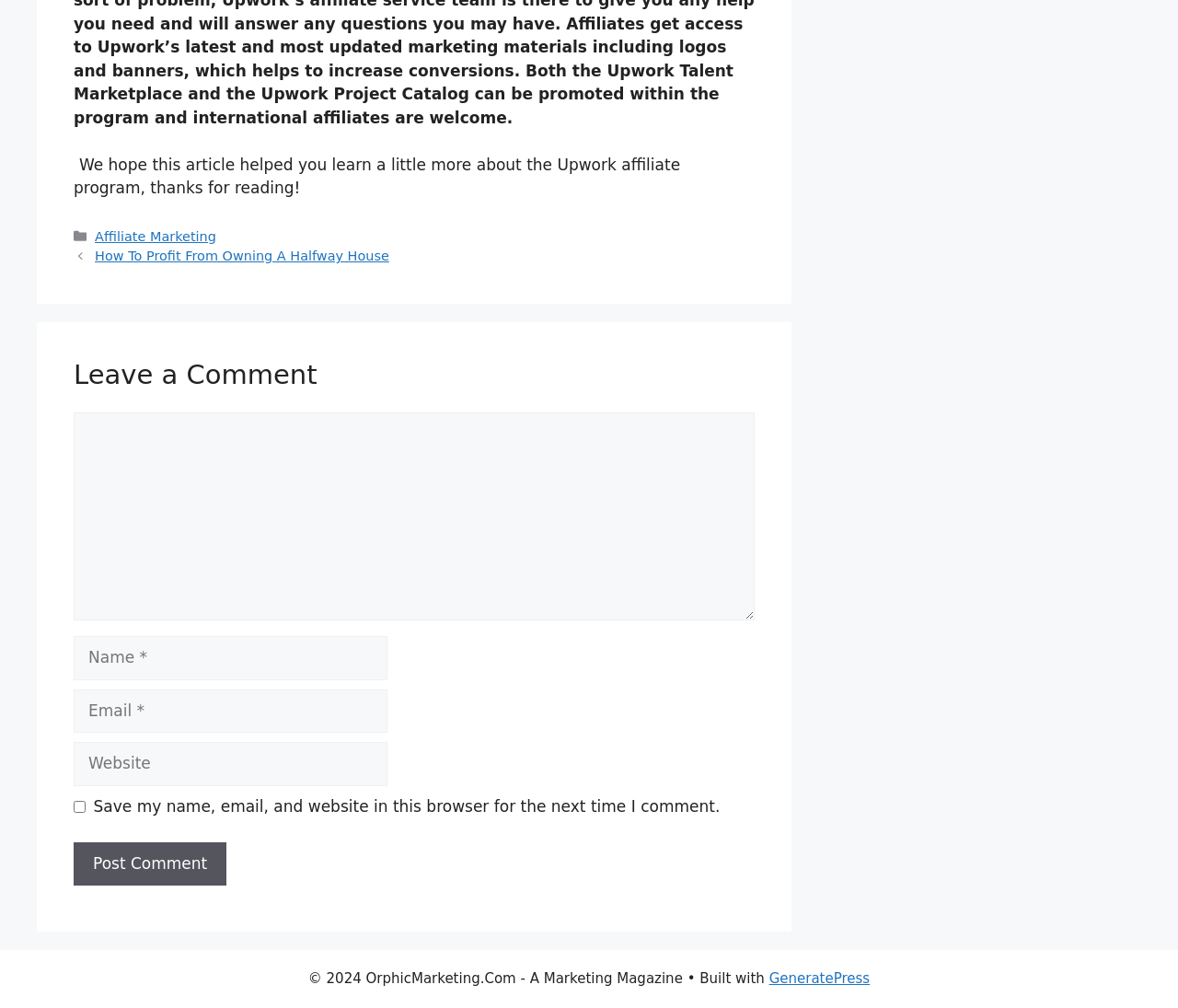Determine the bounding box coordinates of the clickable region to follow the instruction: "Leave a comment".

[0.062, 0.356, 0.641, 0.391]